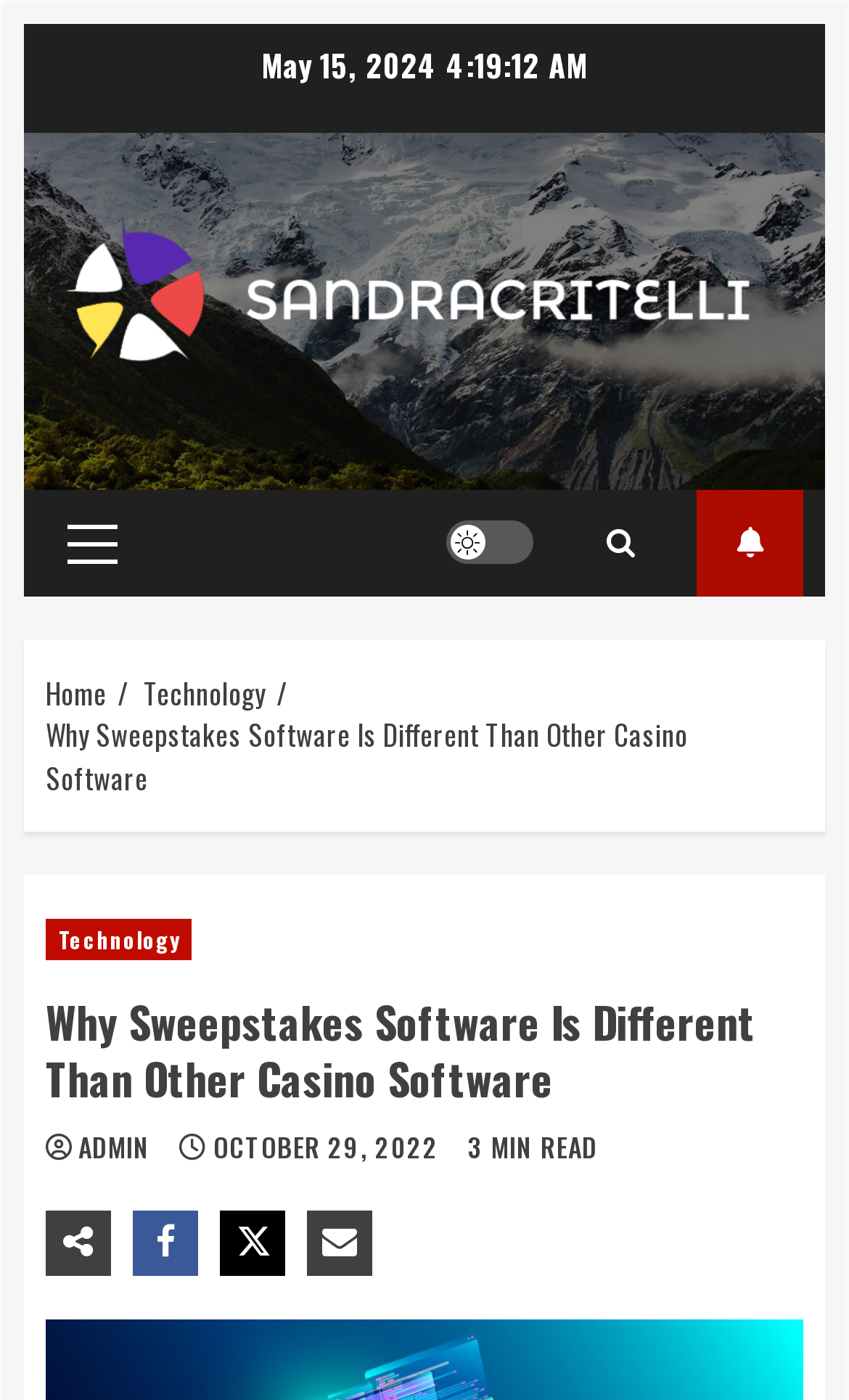How many minutes does it take to read the current article?
Please look at the screenshot and answer using one word or phrase.

3